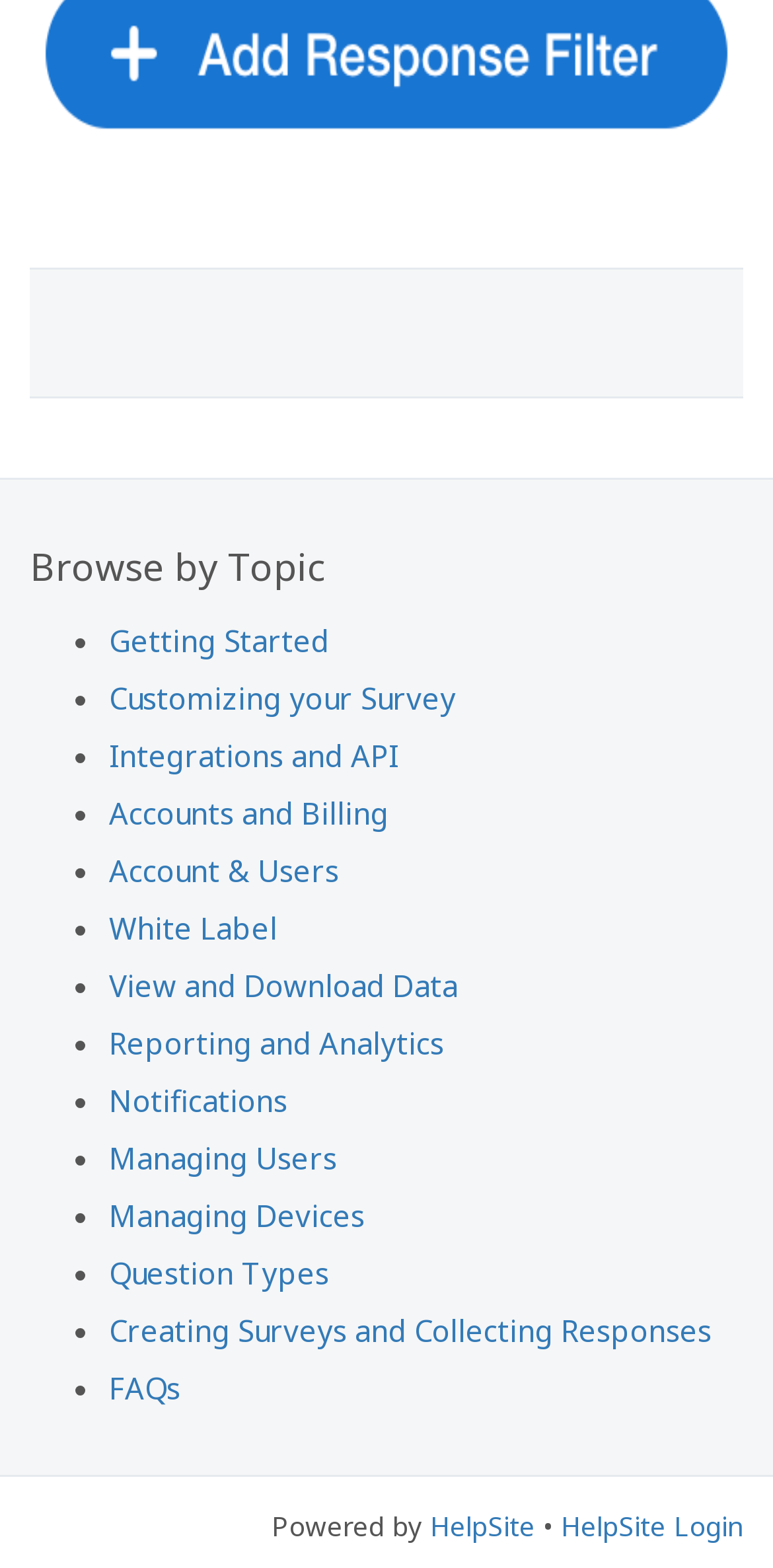Identify the bounding box coordinates of the element that should be clicked to fulfill this task: "Visit HelpSite". The coordinates should be provided as four float numbers between 0 and 1, i.e., [left, top, right, bottom].

[0.556, 0.962, 0.692, 0.984]